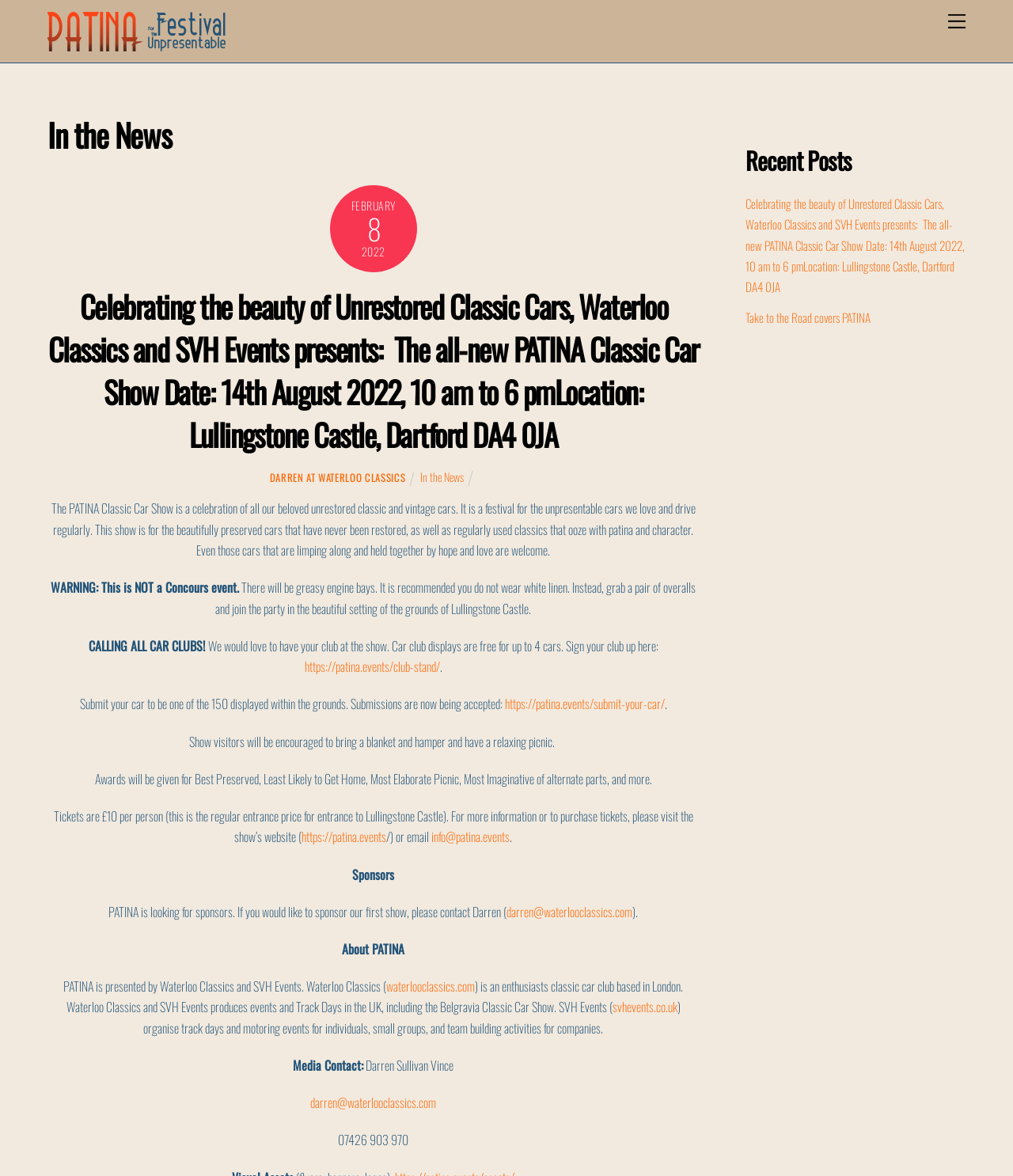Locate the bounding box coordinates of the clickable region to complete the following instruction: "Submit your car to the show."

[0.498, 0.59, 0.656, 0.607]